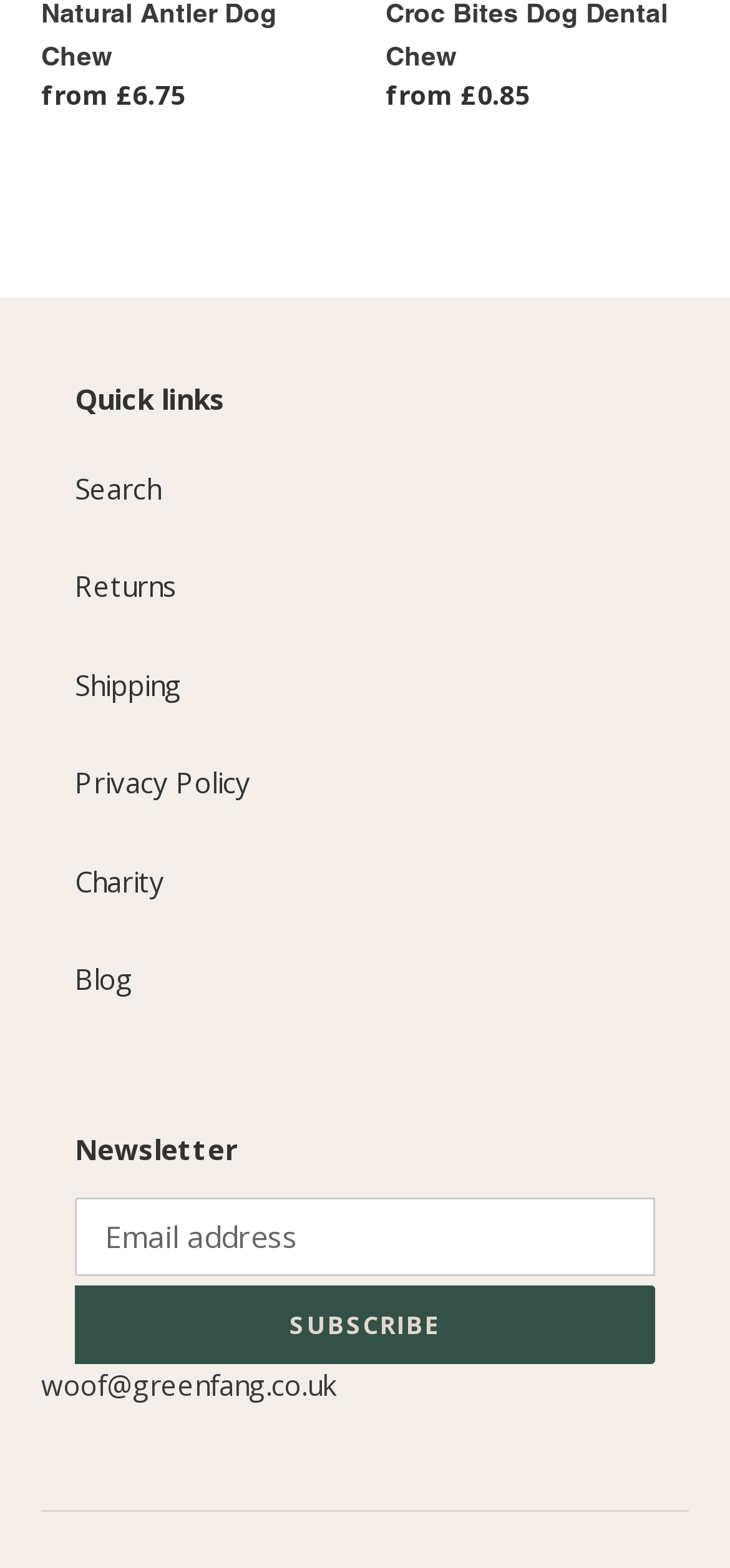Please find and report the bounding box coordinates of the element to click in order to perform the following action: "Enter email address". The coordinates should be expressed as four float numbers between 0 and 1, in the format [left, top, right, bottom].

[0.103, 0.764, 0.897, 0.814]